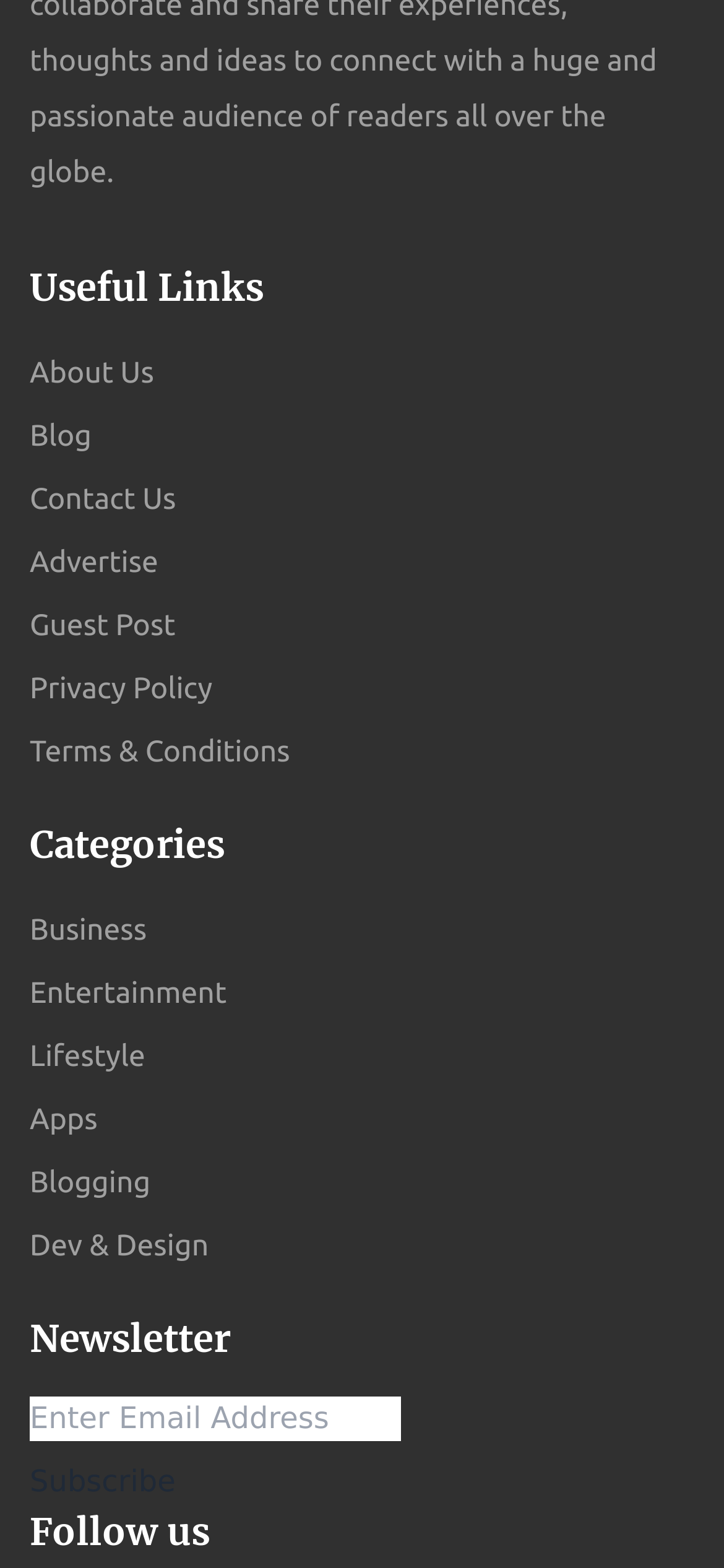What is the last link available under 'Useful Links'?
Please answer the question as detailed as possible based on the image.

By looking at the 'Useful Links' section, we can see that the last link available is 'Terms & Conditions', which is likely a page that outlines the website's terms and conditions.